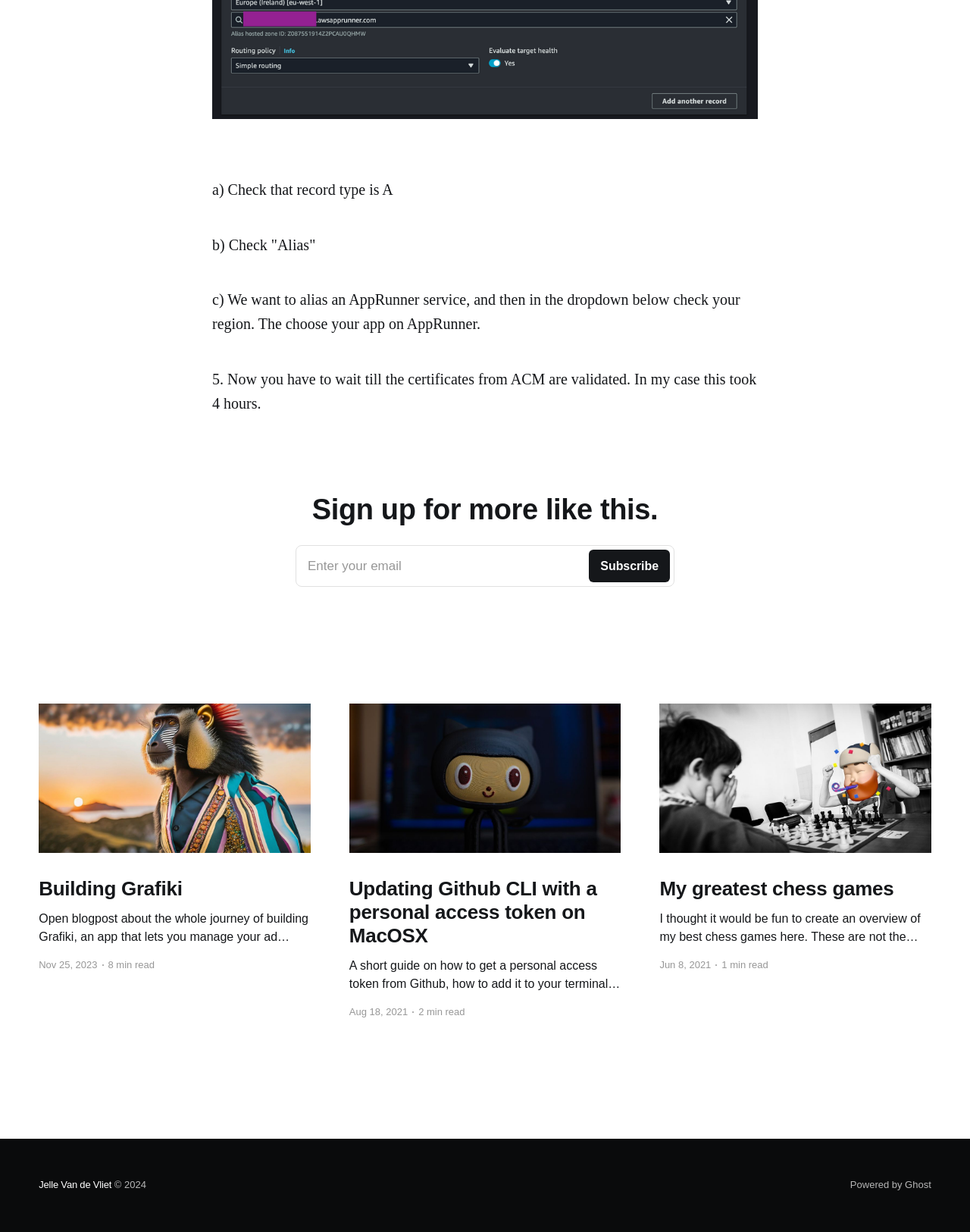Determine the bounding box coordinates for the clickable element required to fulfill the instruction: "Subscribe to the newsletter". Provide the coordinates as four float numbers between 0 and 1, i.e., [left, top, right, bottom].

[0.305, 0.442, 0.695, 0.476]